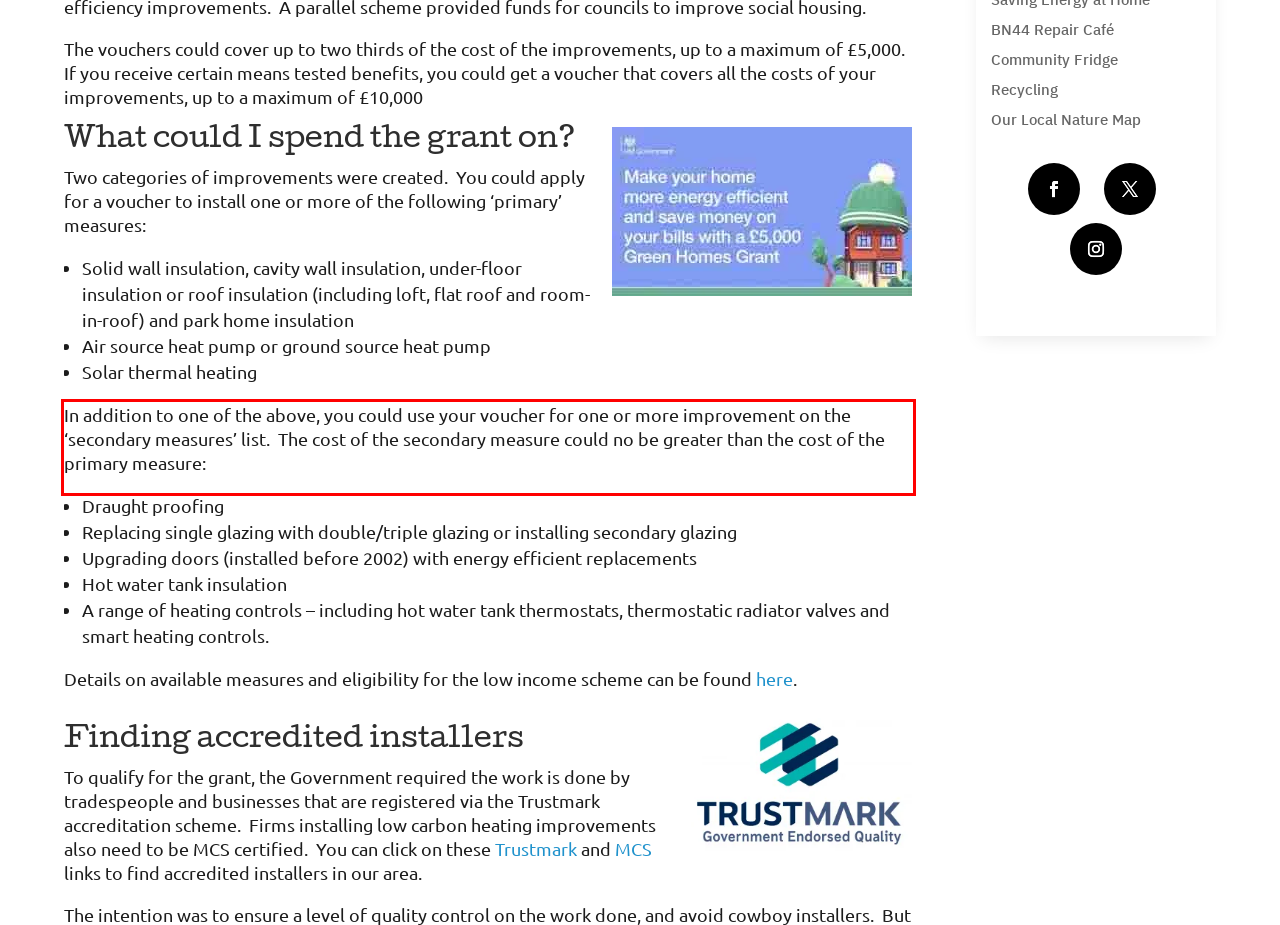Look at the webpage screenshot and recognize the text inside the red bounding box.

In addition to one of the above, you could use your voucher for one or more improvement on the ‘secondary measures’ list. The cost of the secondary measure could no be greater than the cost of the primary measure: